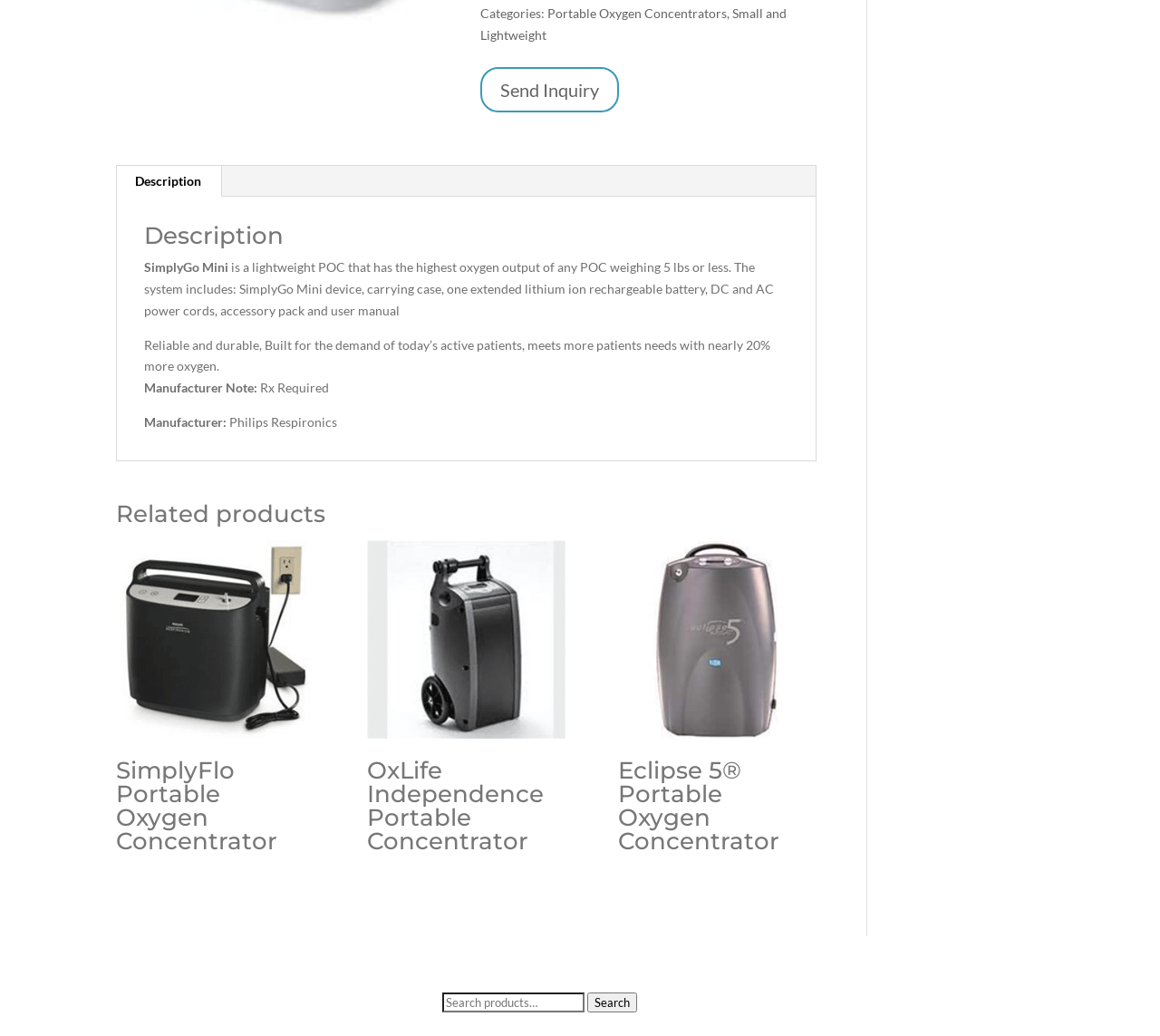Give the bounding box coordinates for this UI element: "Portable Oxygen Concentrators". The coordinates should be four float numbers between 0 and 1, arranged as [left, top, right, bottom].

[0.472, 0.005, 0.627, 0.02]